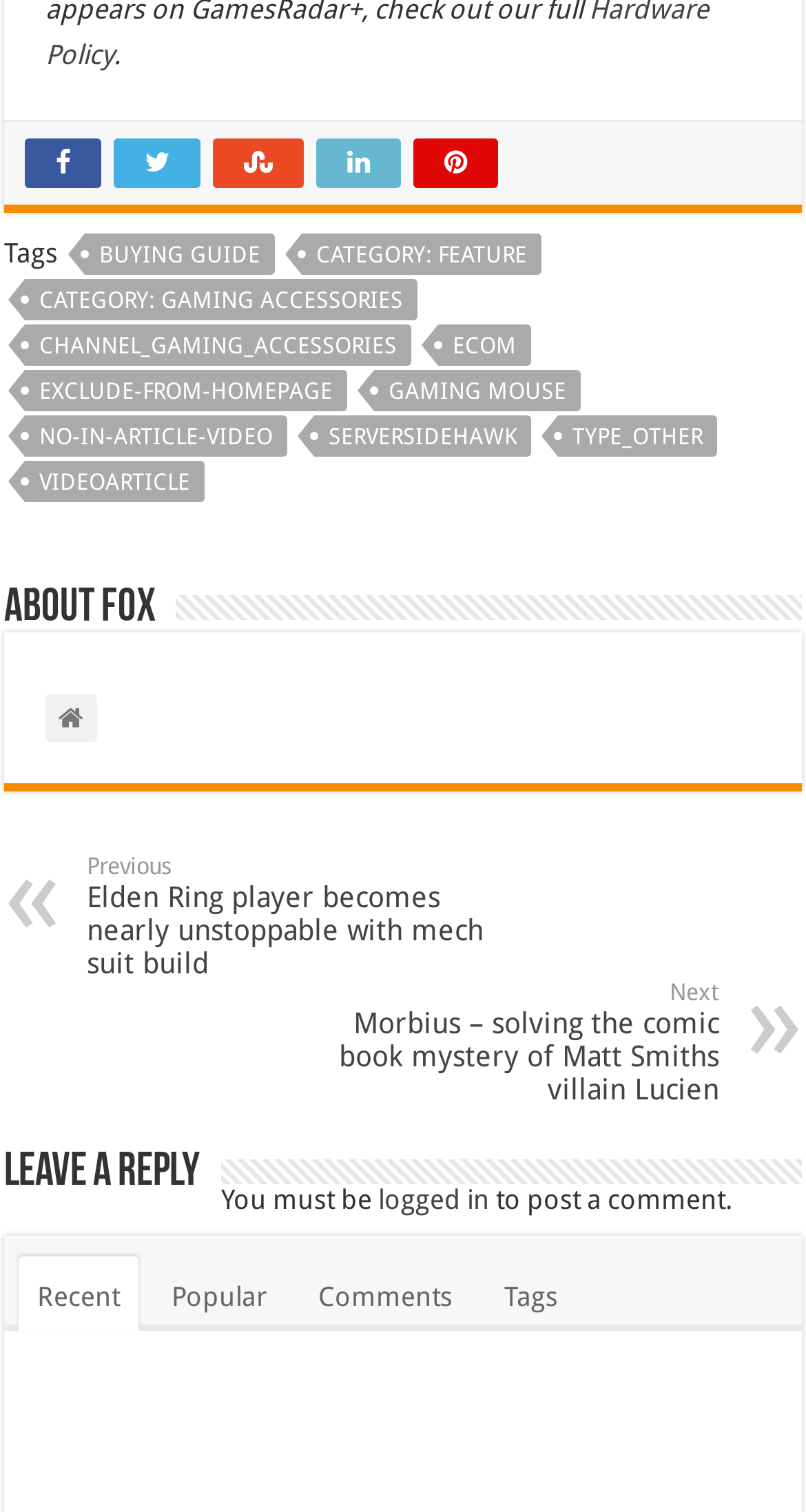Please locate the UI element described by "Popular" and provide its bounding box coordinates.

[0.19, 0.831, 0.354, 0.88]